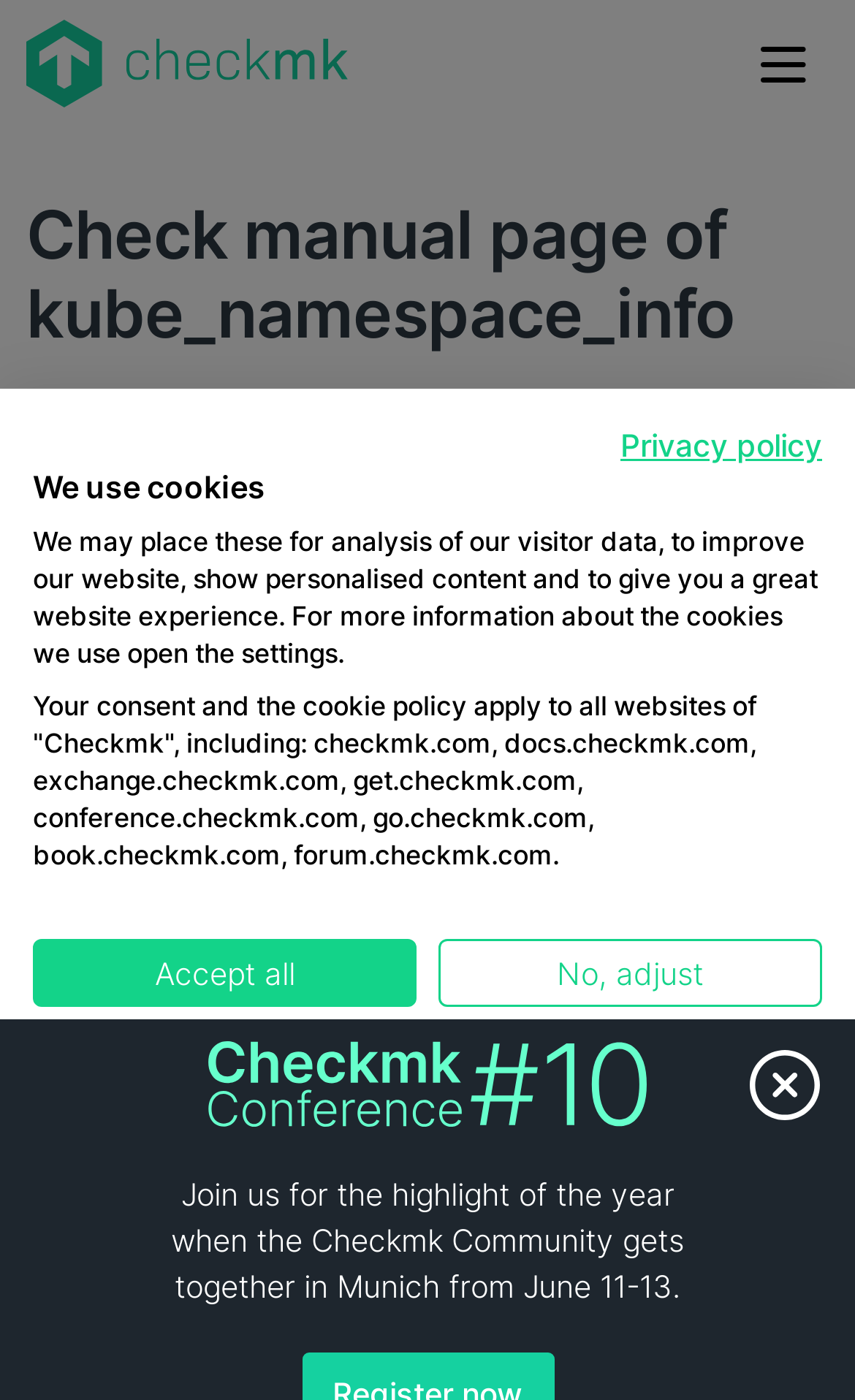Using a single word or phrase, answer the following question: 
What is the purpose of the check plugin?

Provides informational overview